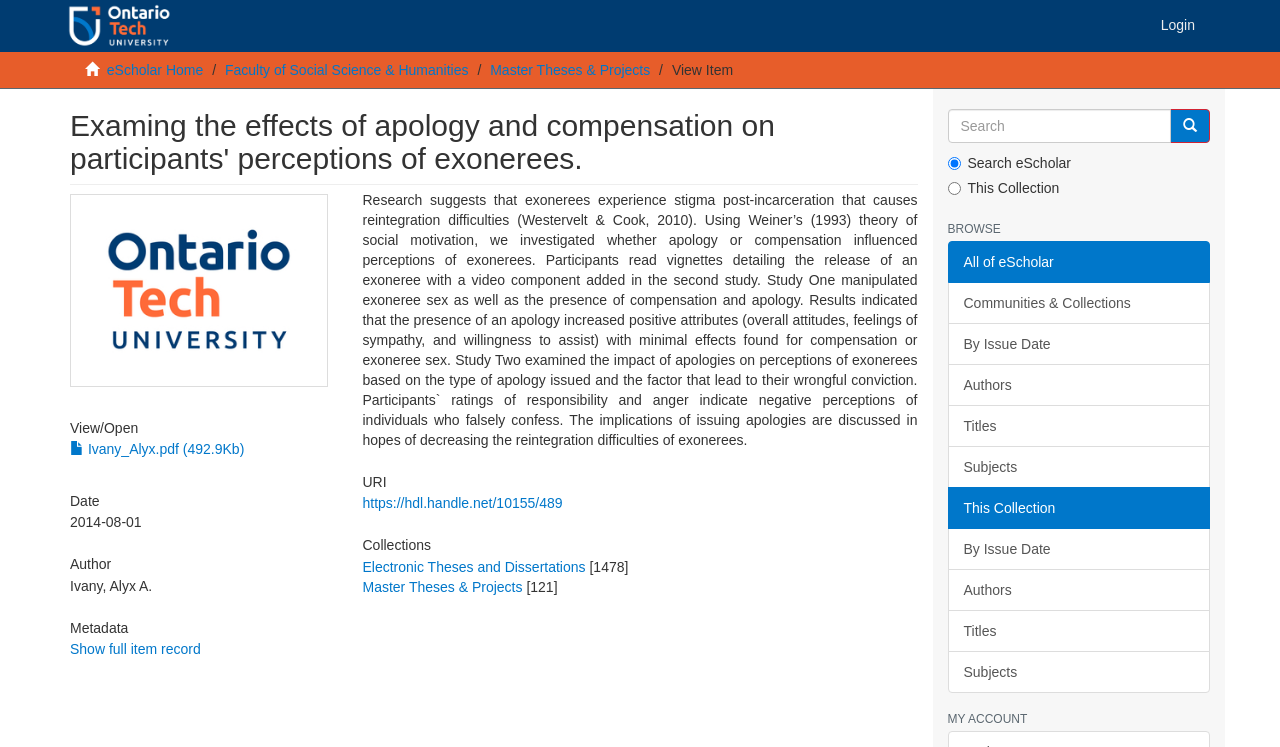Determine the bounding box coordinates of the clickable element to complete this instruction: "Search for a thesis". Provide the coordinates in the format of four float numbers between 0 and 1, [left, top, right, bottom].

[0.74, 0.146, 0.915, 0.191]